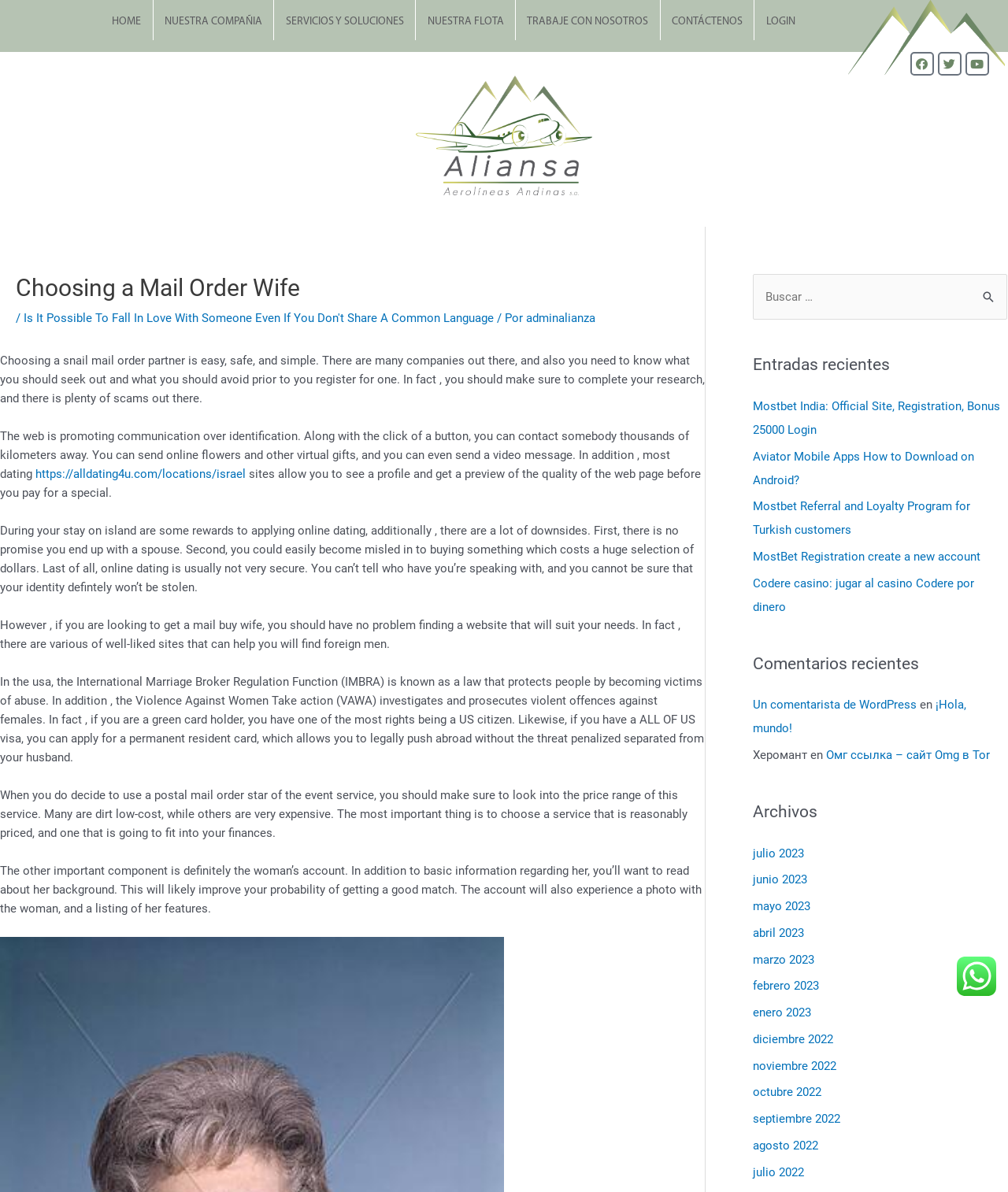Locate the bounding box coordinates of the clickable region to complete the following instruction: "Search for something."

[0.747, 0.23, 0.999, 0.268]